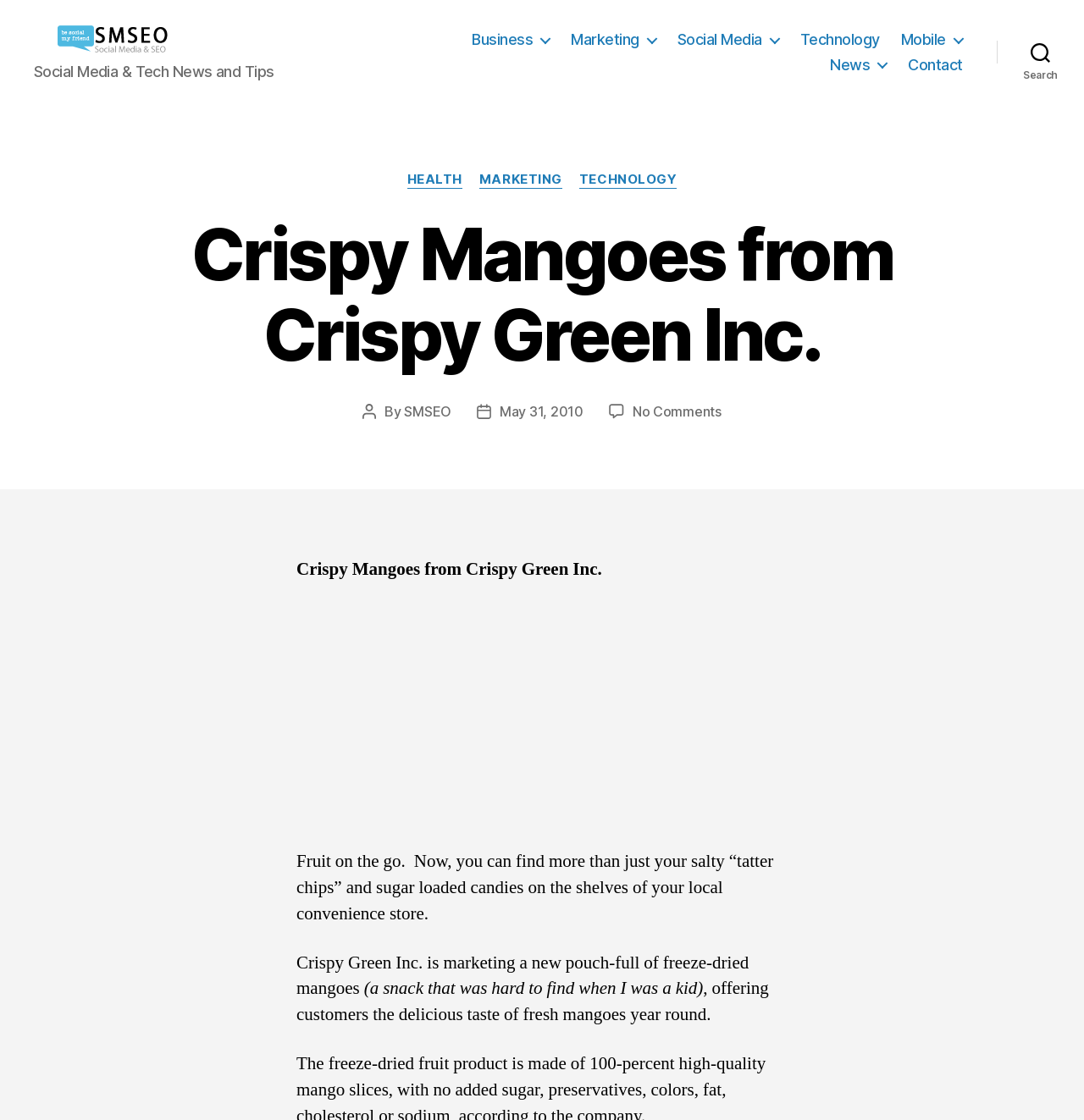Please provide a one-word or phrase answer to the question: 
What type of fruit is being marketed by Crispy Green Inc.?

Mangoes